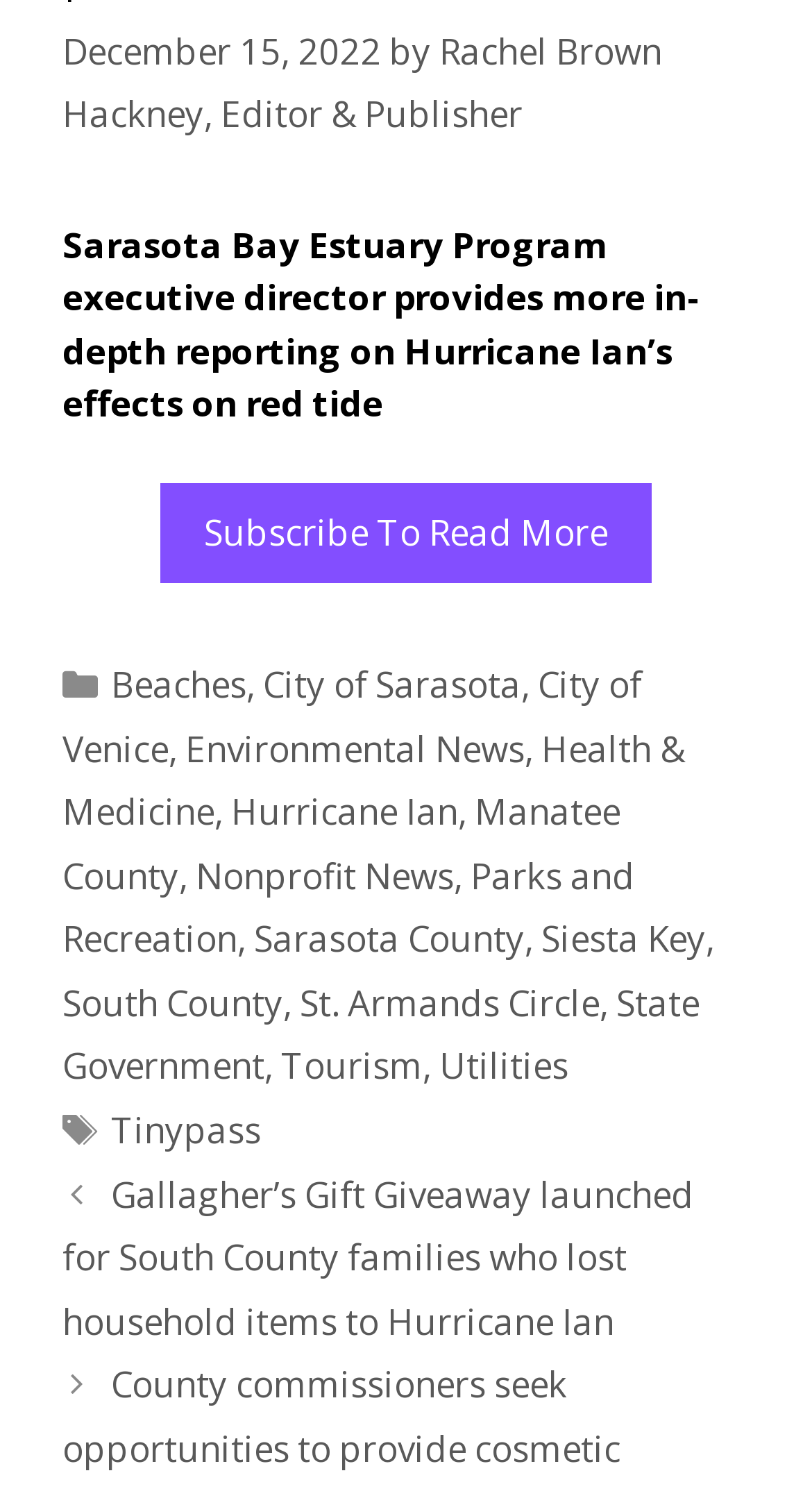Locate the bounding box coordinates of the clickable element to fulfill the following instruction: "Visit the webpage of Sarasota County". Provide the coordinates as four float numbers between 0 and 1 in the format [left, top, right, bottom].

[0.313, 0.614, 0.646, 0.647]